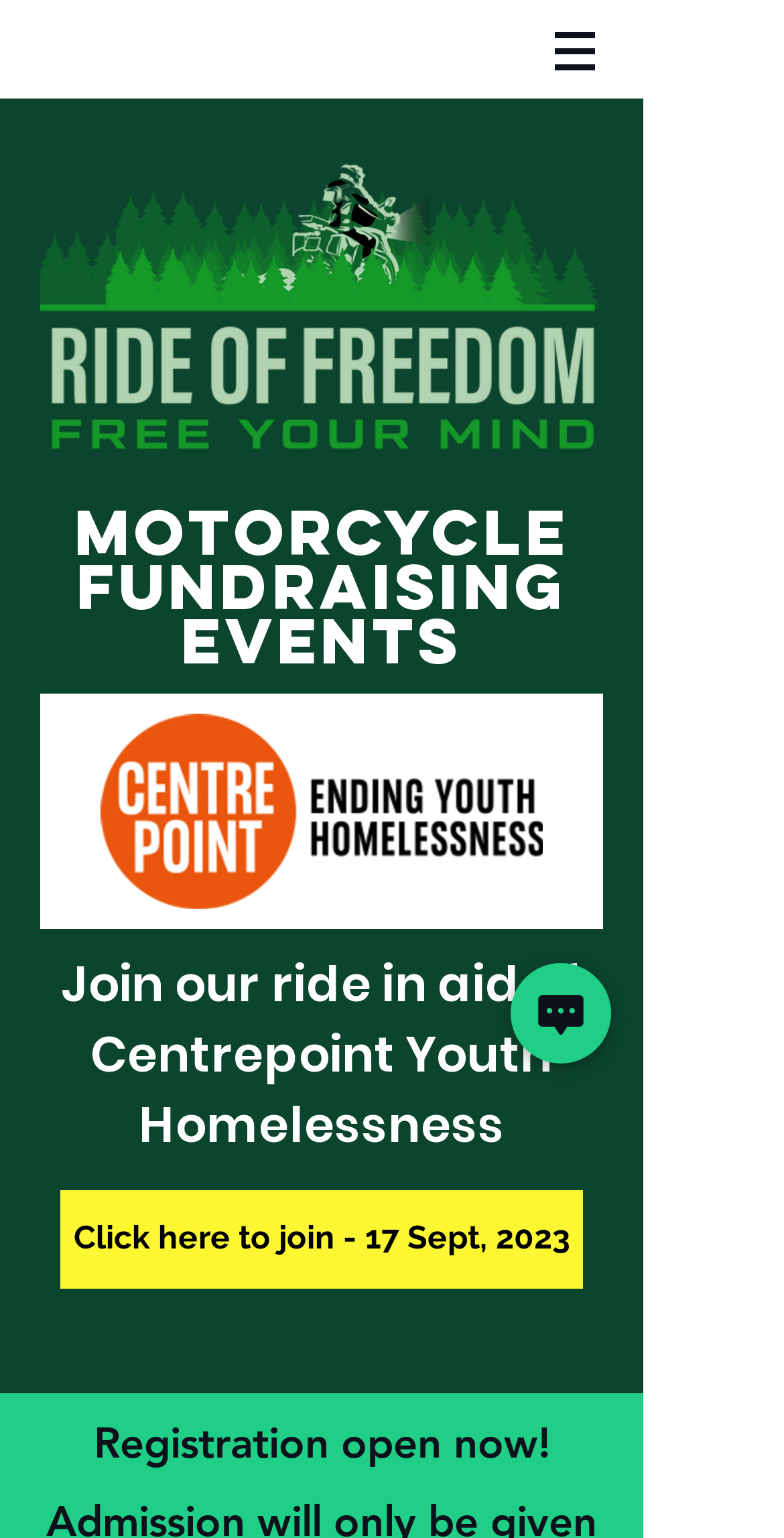Create an elaborate caption that covers all aspects of the webpage.

The webpage is titled "Home | Ride of Freedom" and appears to be promoting a charity event. At the top of the page, there is a navigation menu labeled "Site" with a button that has a popup menu. The button is accompanied by a small image. 

Below the navigation menu, there is a large image that spans most of the width of the page. Above this image, there is a heading that reads "motorcycle fundraising events". 

To the right of the large image, there is a smaller image of a logo, specifically the "centrepoint logo.png". Above this logo, there is a heading that reads "Join our ride in aid of Centrepoint Youth Homelessness". 

Below the logo, there is a link that reads "Click here to join - 17 Sept, 2023", which suggests that users can register for the event. Further down, there is another heading that reads "Registration open now!", emphasizing the urgency to sign up.

In the bottom right corner of the page, there is a button labeled "Chat" accompanied by a small image.